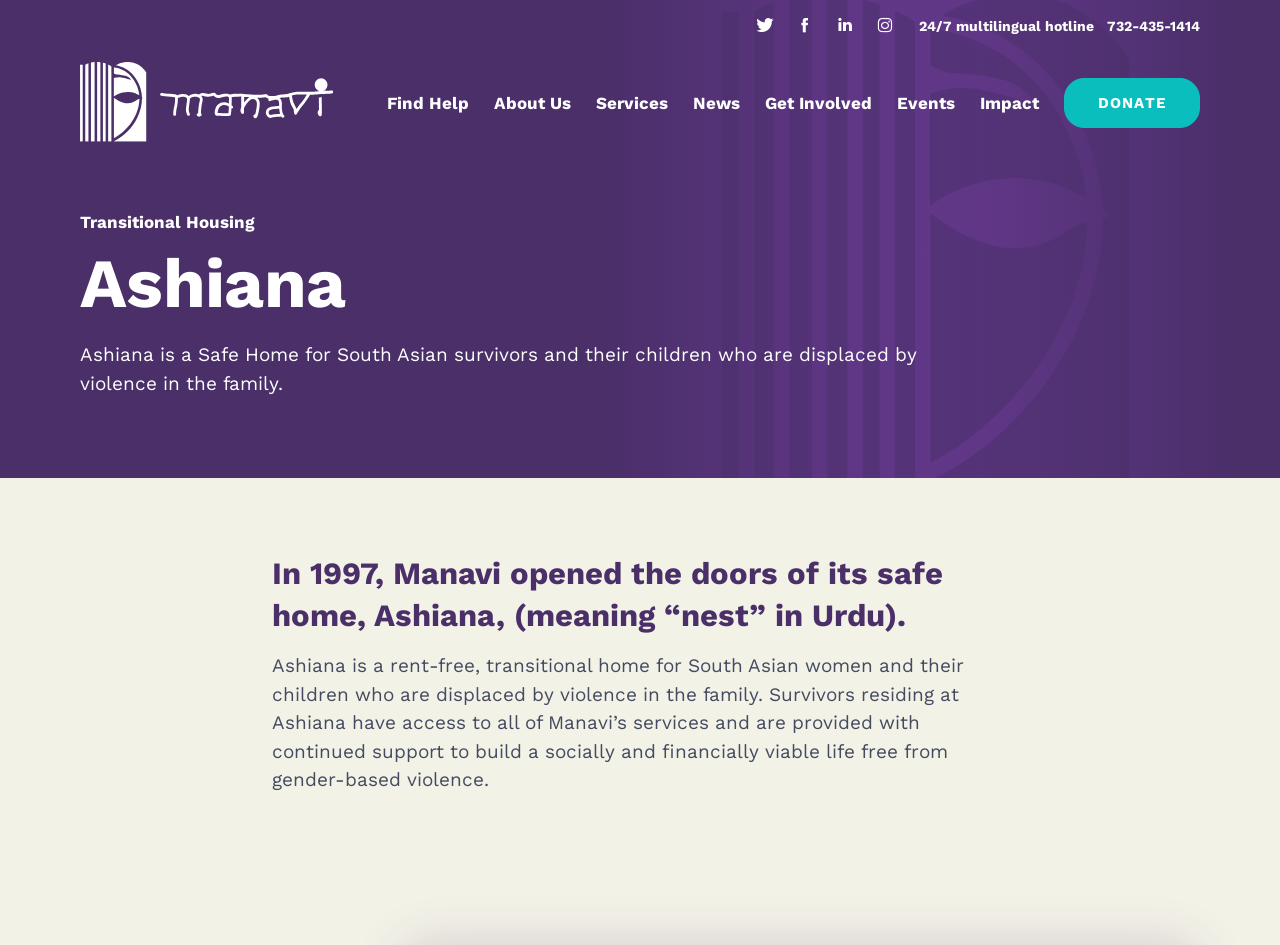What is the hotline number?
Using the visual information, respond with a single word or phrase.

732-435-1414